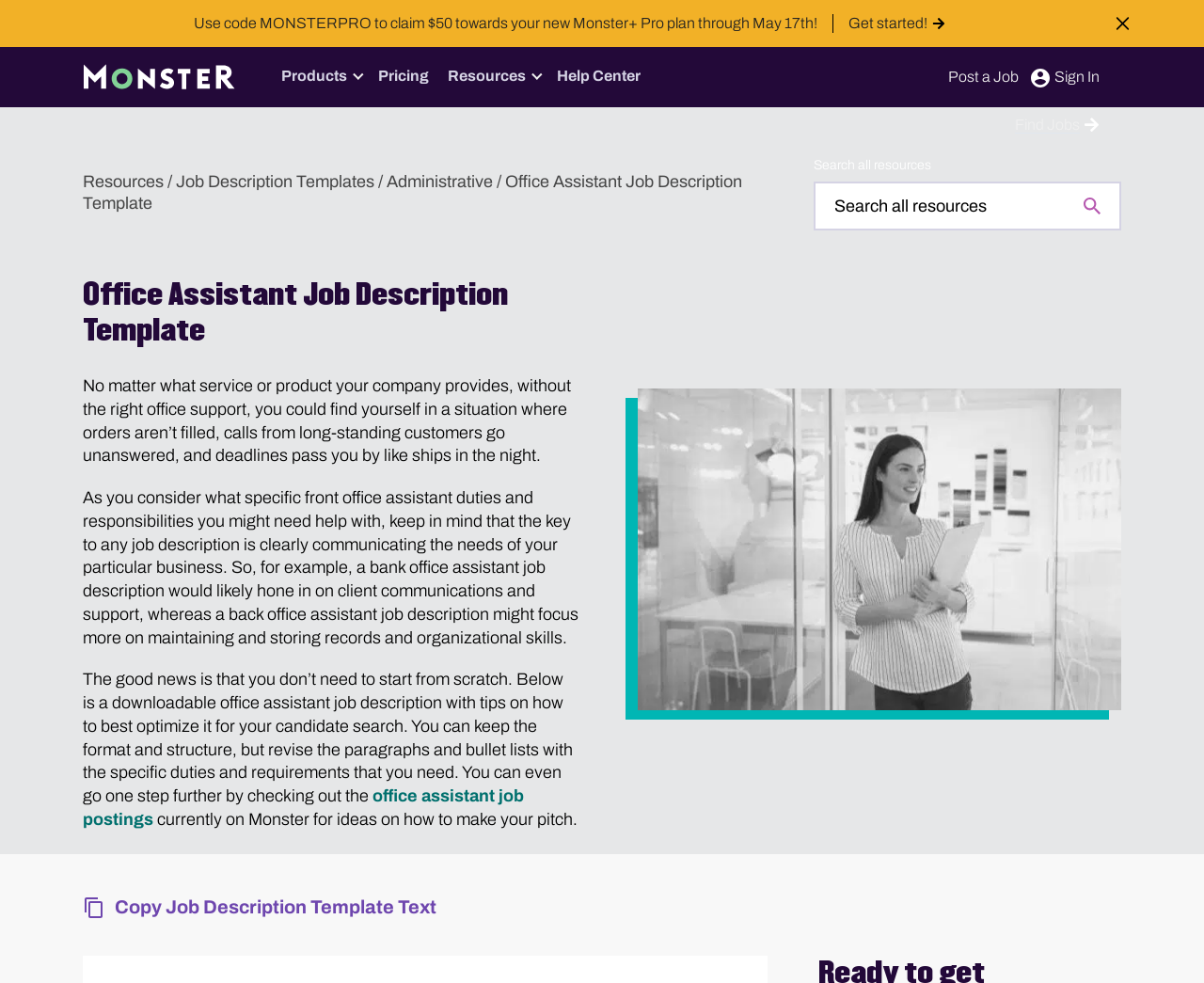Specify the bounding box coordinates of the area to click in order to follow the given instruction: "Copy the job description template text."

[0.069, 0.907, 0.362, 0.939]